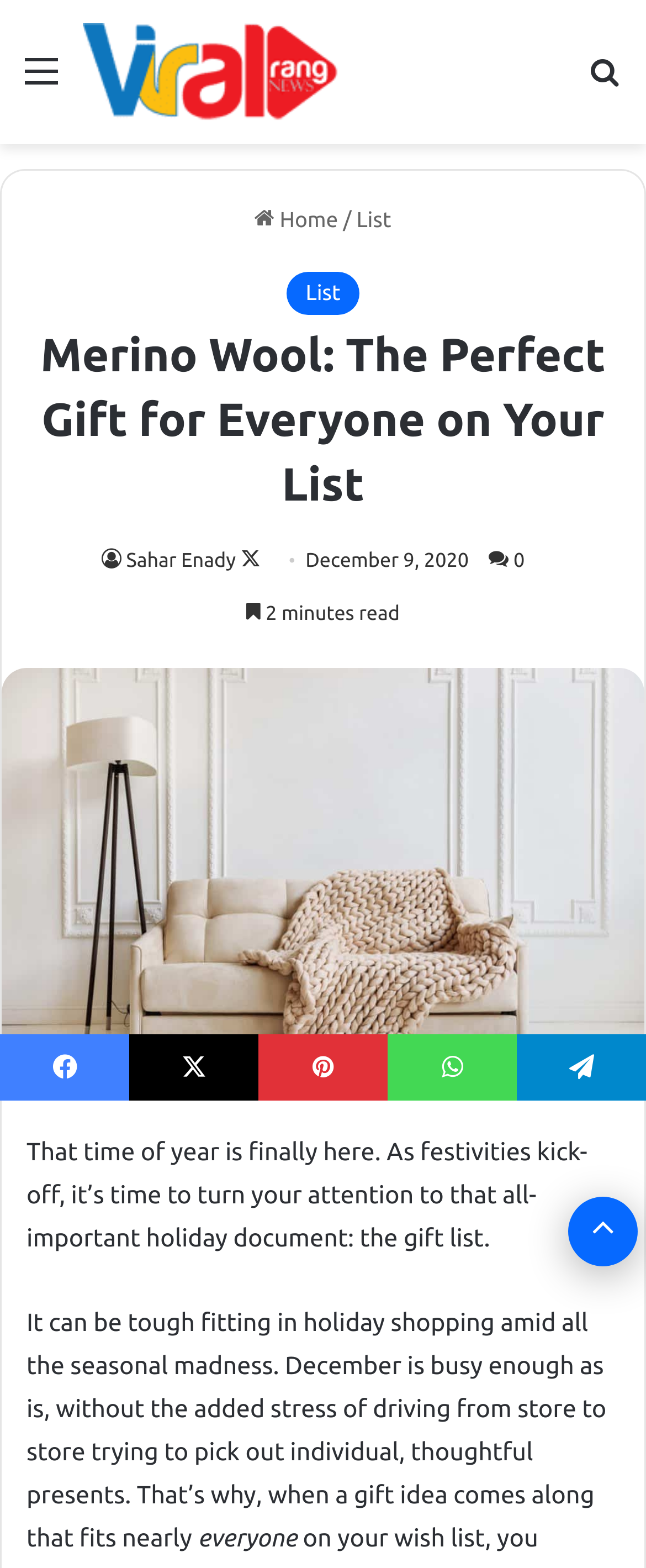Determine the bounding box coordinates for the area that should be clicked to carry out the following instruction: "Search for something".

[0.91, 0.03, 0.962, 0.077]